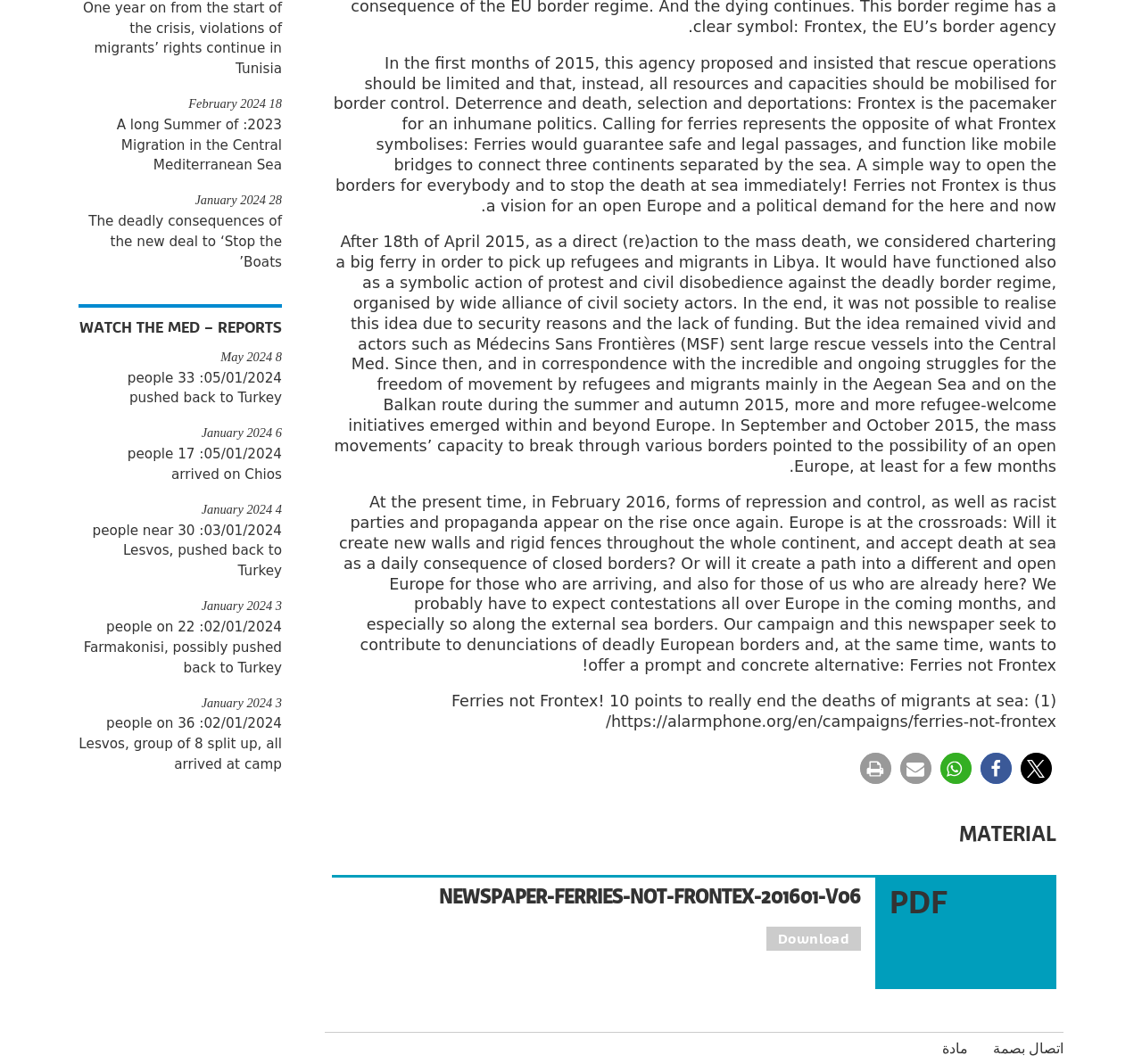Extract the bounding box coordinates of the UI element described: "Watch the Med – Reports". Provide the coordinates in the format [left, top, right, bottom] with values ranging from 0 to 1.

[0.07, 0.298, 0.247, 0.317]